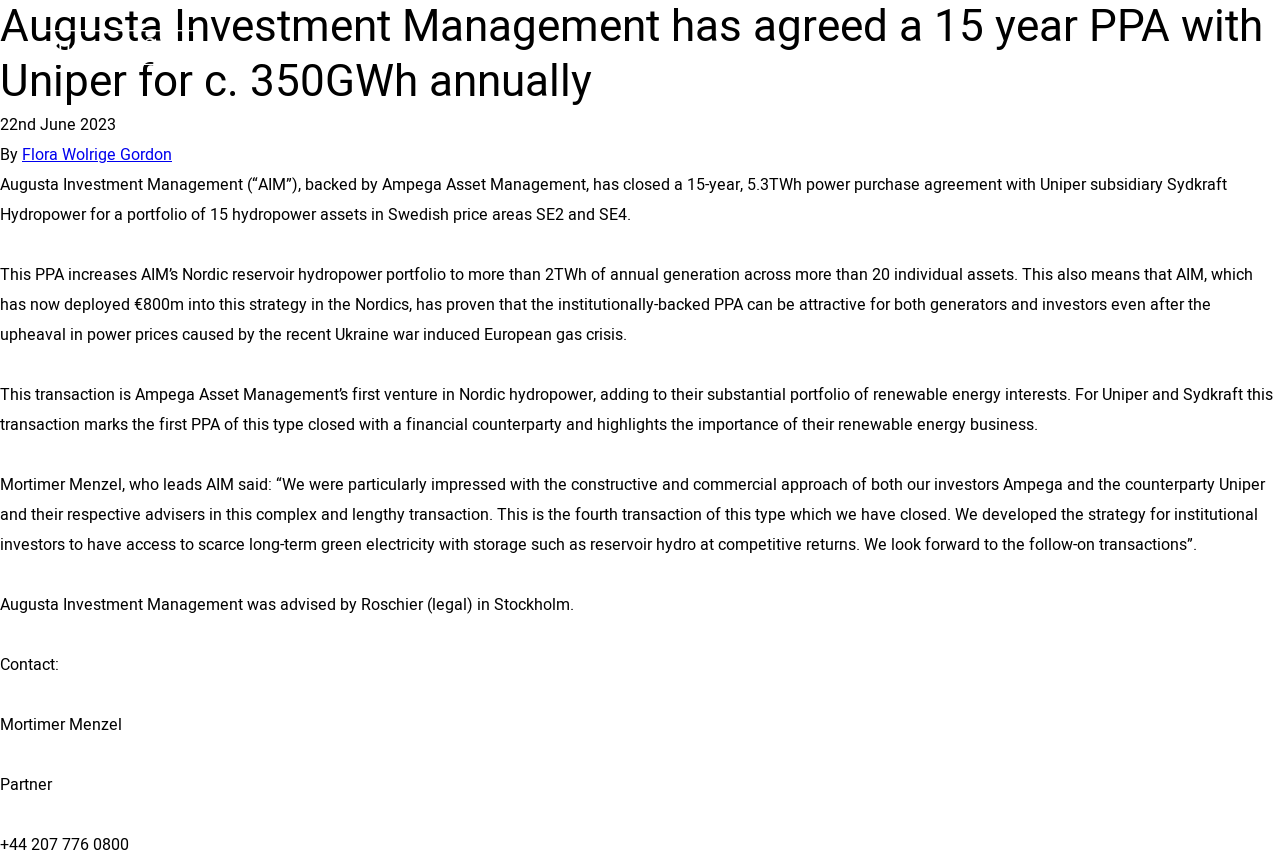Find the bounding box coordinates of the element to click in order to complete the given instruction: "Click on the 'CONTACT' link."

[0.891, 0.078, 0.936, 0.099]